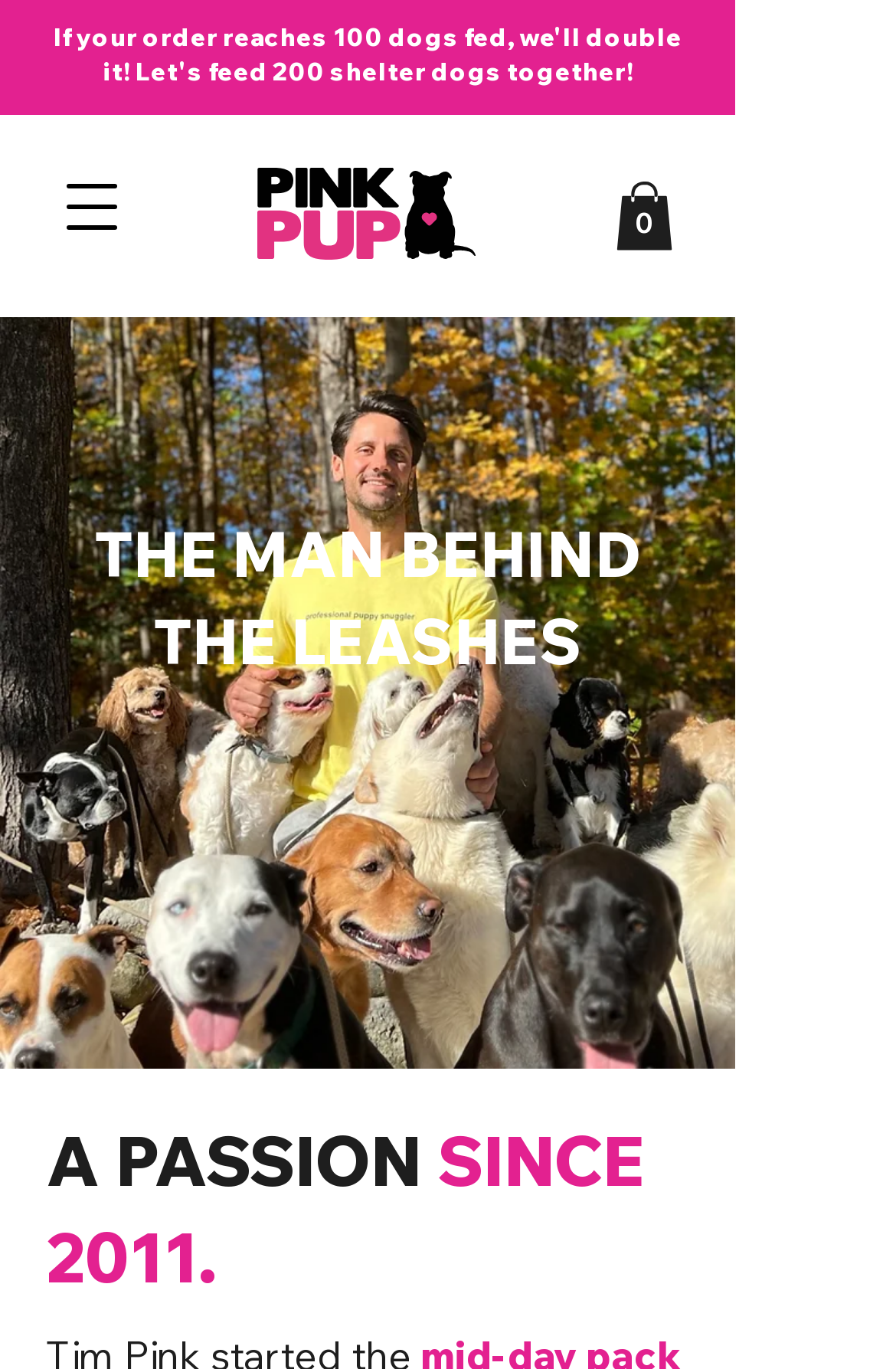What is the name of the founder of Pink Pup?
Provide a detailed answer to the question, using the image to inform your response.

The answer can be inferred from the image description 'Tim posing with the Pink Pup pack during a pack walk in Saratoga Springs New York' and the heading 'THE MAN BEHIND THE LEASHES', which suggests that Tim is the founder of Pink Pup.